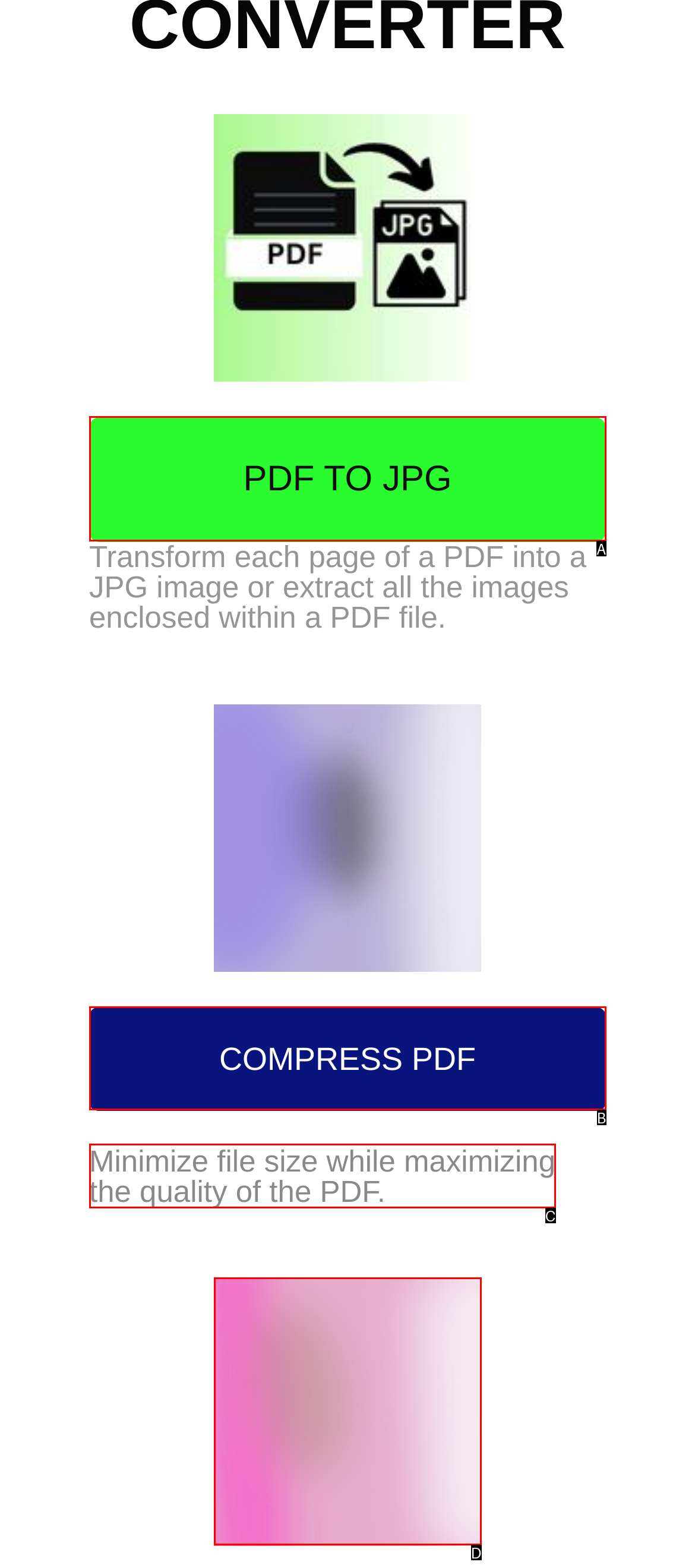Determine which UI element matches this description: PDF TO JPG
Reply with the appropriate option's letter.

A